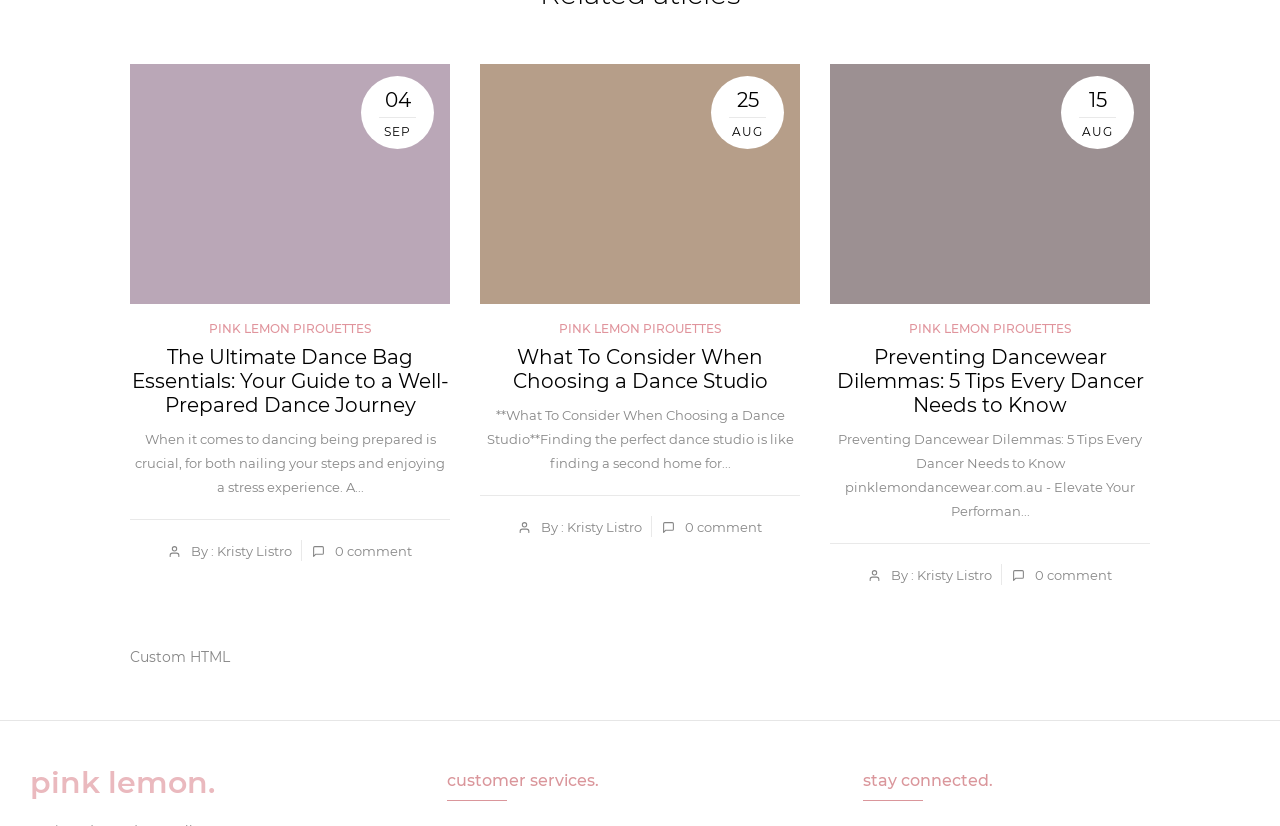Highlight the bounding box coordinates of the element you need to click to perform the following instruction: "Visit the customer services page."

[0.349, 0.933, 0.651, 0.969]